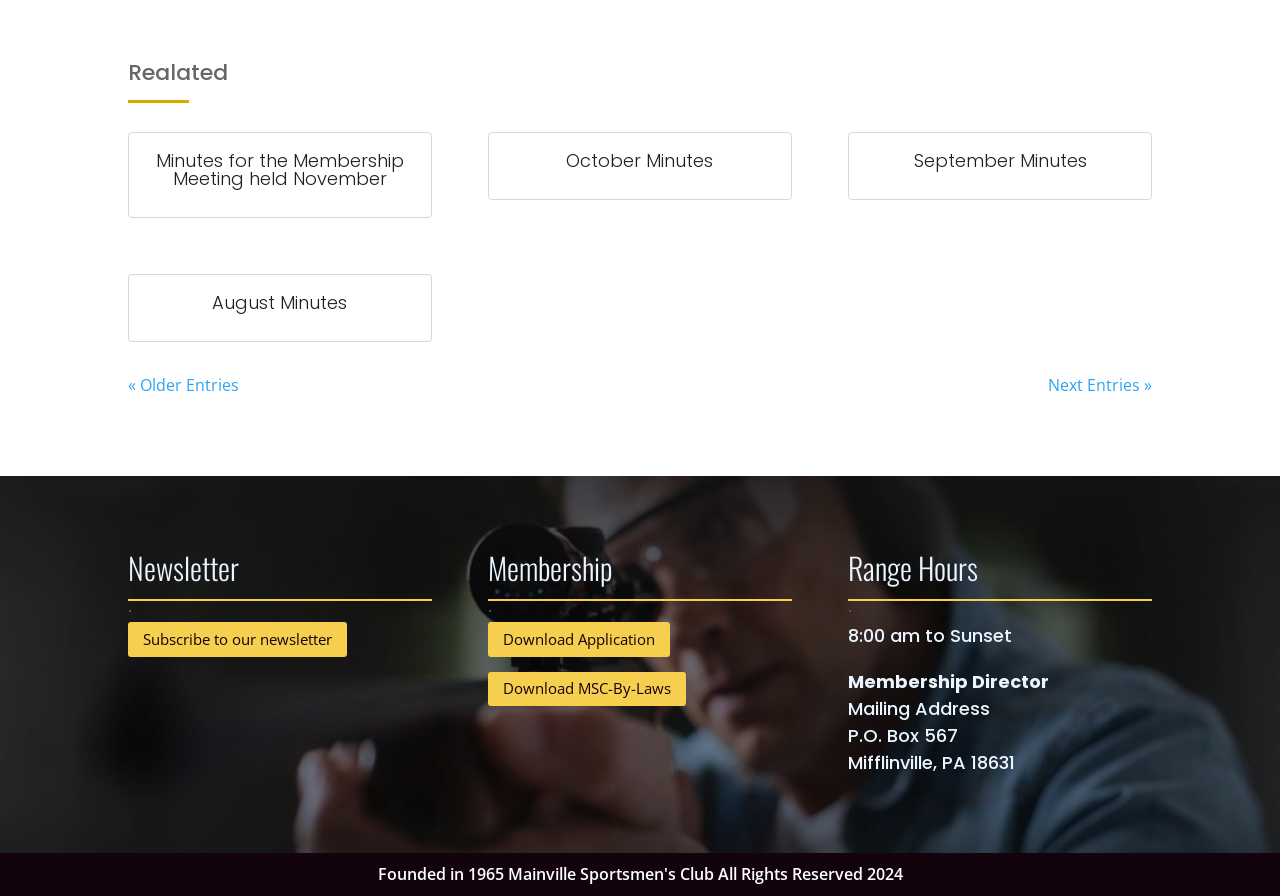Using the provided element description: "October Minutes", determine the bounding box coordinates of the corresponding UI element in the screenshot.

[0.443, 0.165, 0.557, 0.193]